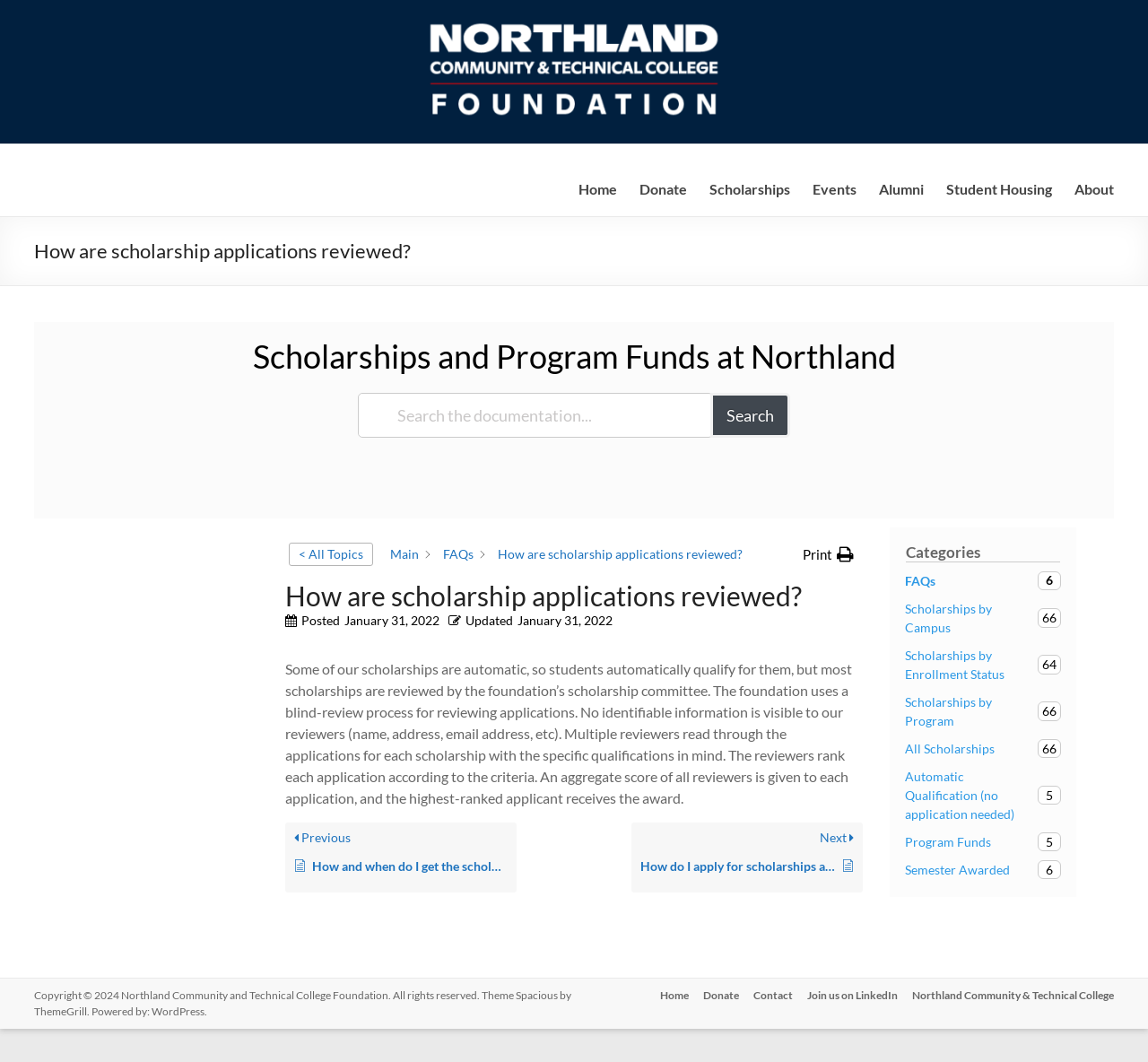Please mark the clickable region by giving the bounding box coordinates needed to complete this instruction: "Click the logo".

None